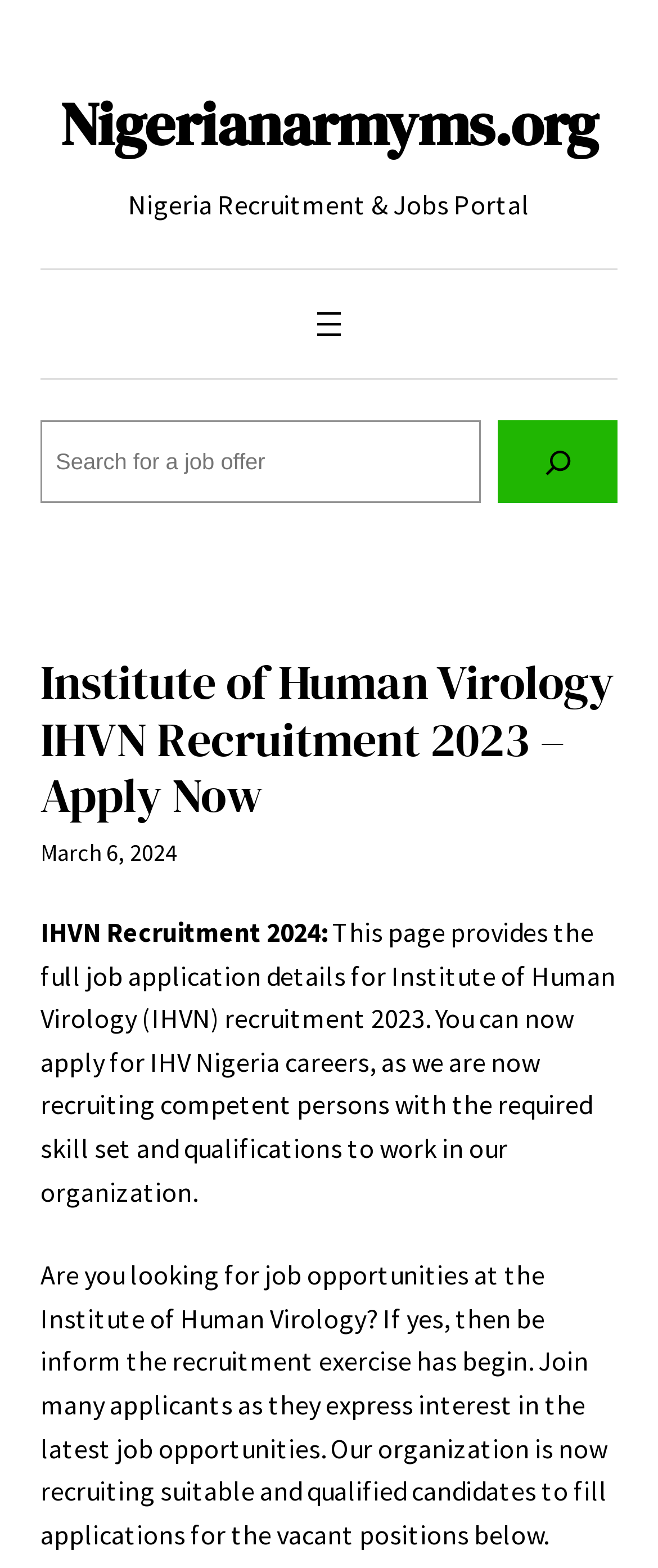Use a single word or phrase to answer this question: 
When was the recruitment information last updated?

March 6, 2024